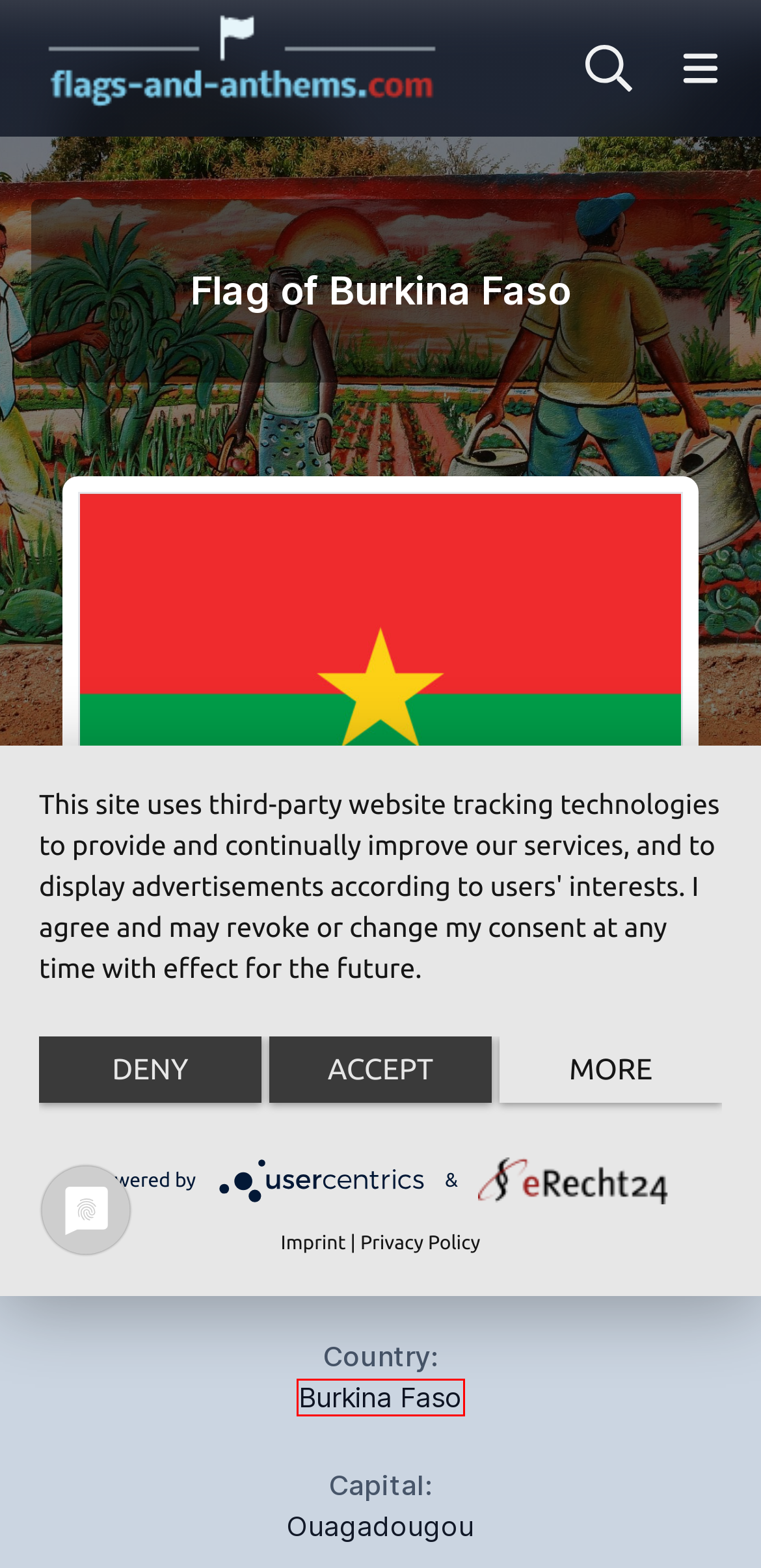Given a screenshot of a webpage with a red bounding box highlighting a UI element, choose the description that best corresponds to the new webpage after clicking the element within the red bounding box. Here are your options:
A. Animated flag graphics for Burkina Faso
B. Flags from all over the world, national flags, flags of all countries
C. Burquina Faso Bandeira
D. Cookie Consent erstellen mit eRecht 24 Premium
E. Burkina Faso Flaga
F. Country information of Burkina Faso
G. Organization flags, NGO flags, flag
H. Imprint

F